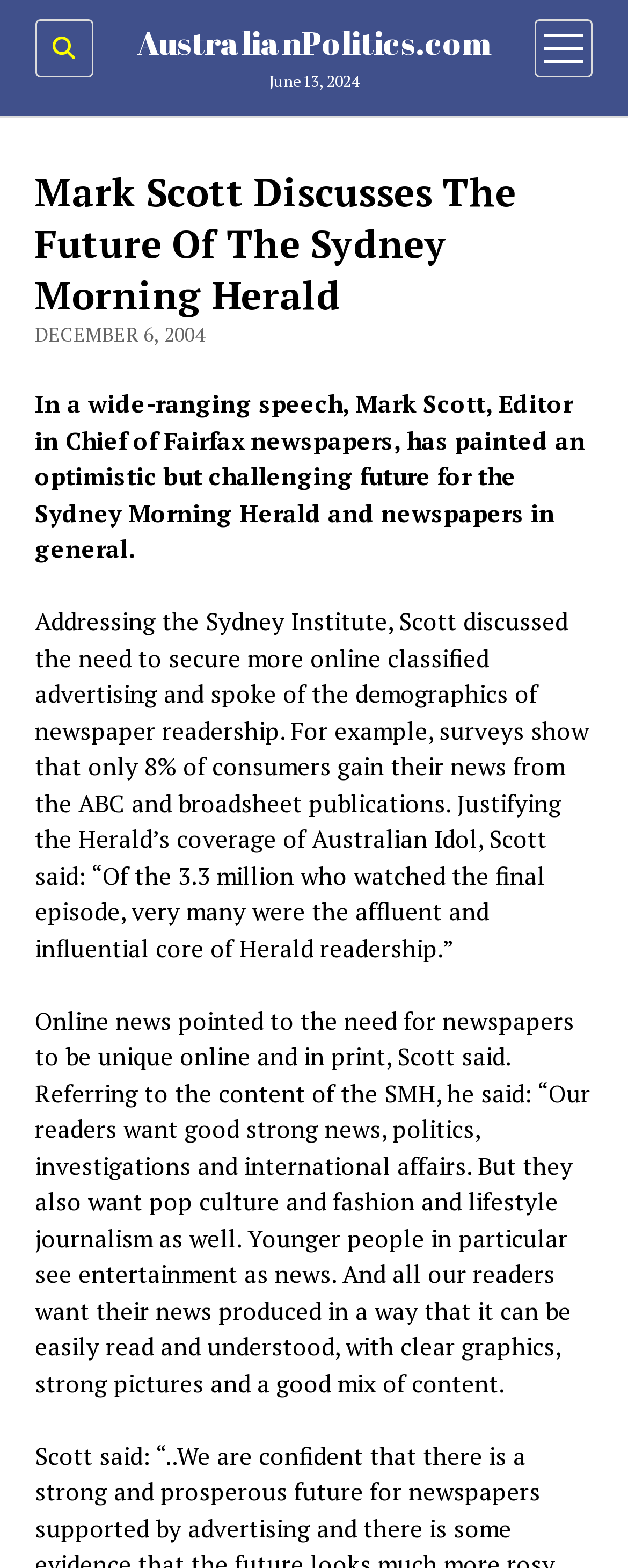What is the number of million people who watched the final episode of Australian Idol?
Kindly answer the question with as much detail as you can.

According to the webpage, Mark Scott justified the Herald’s coverage of Australian Idol, saying: “Of the 3.3 million who watched the final episode, very many were the affluent and influential core of Herald readership.”